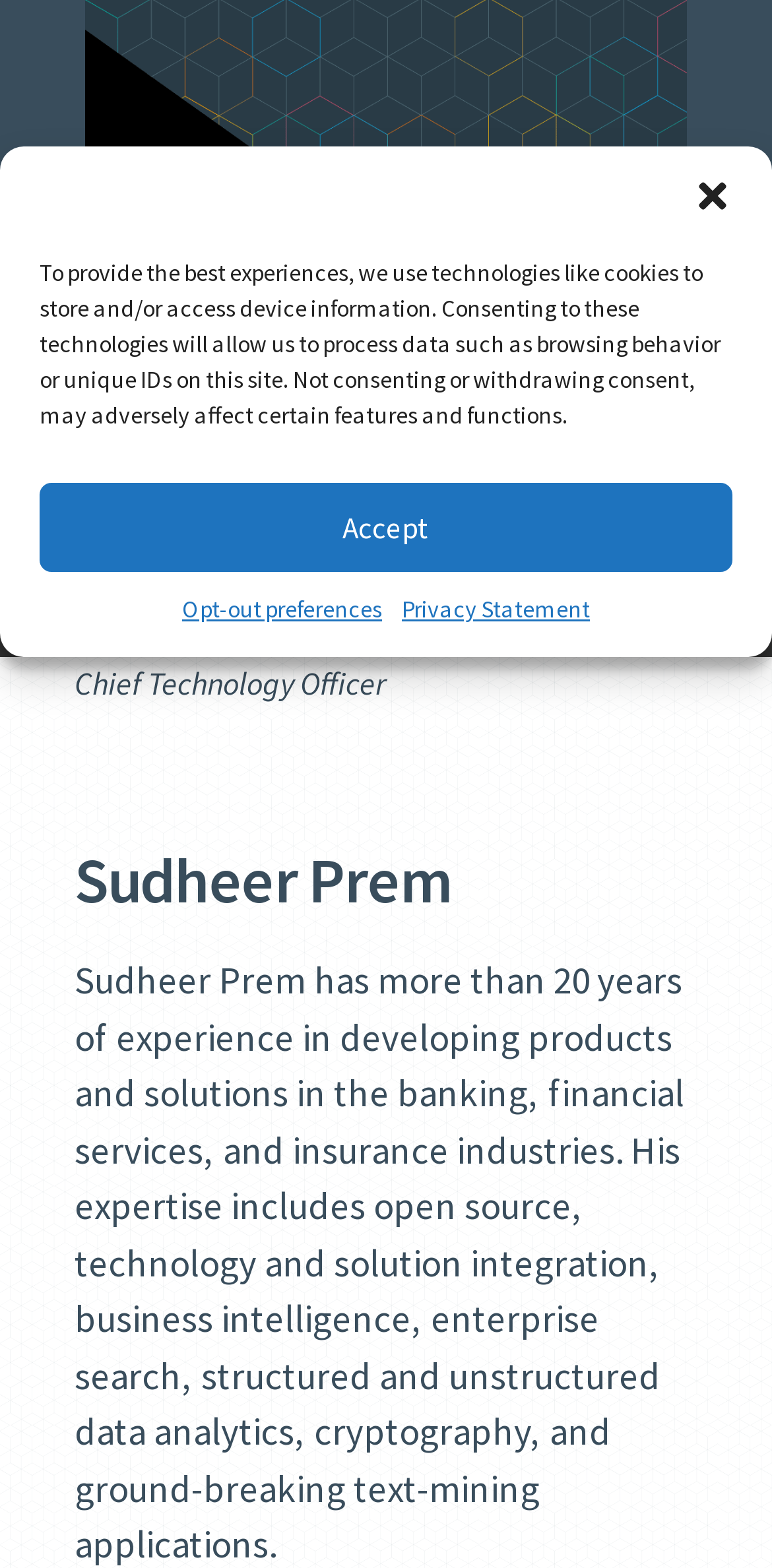Calculate the bounding box coordinates of the UI element given the description: "Accept".

[0.051, 0.308, 0.949, 0.365]